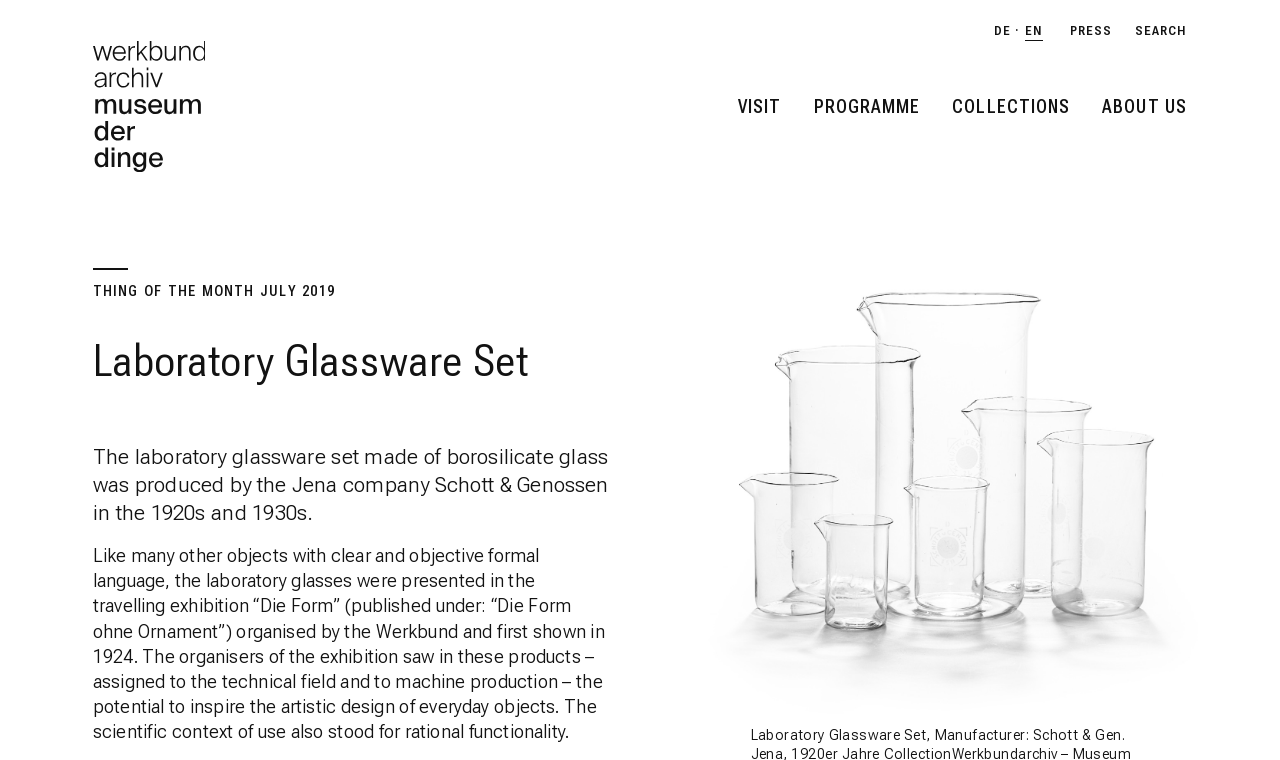Can you find the bounding box coordinates for the element that needs to be clicked to execute this instruction: "visit the museum"? The coordinates should be given as four float numbers between 0 and 1, i.e., [left, top, right, bottom].

[0.577, 0.12, 0.611, 0.162]